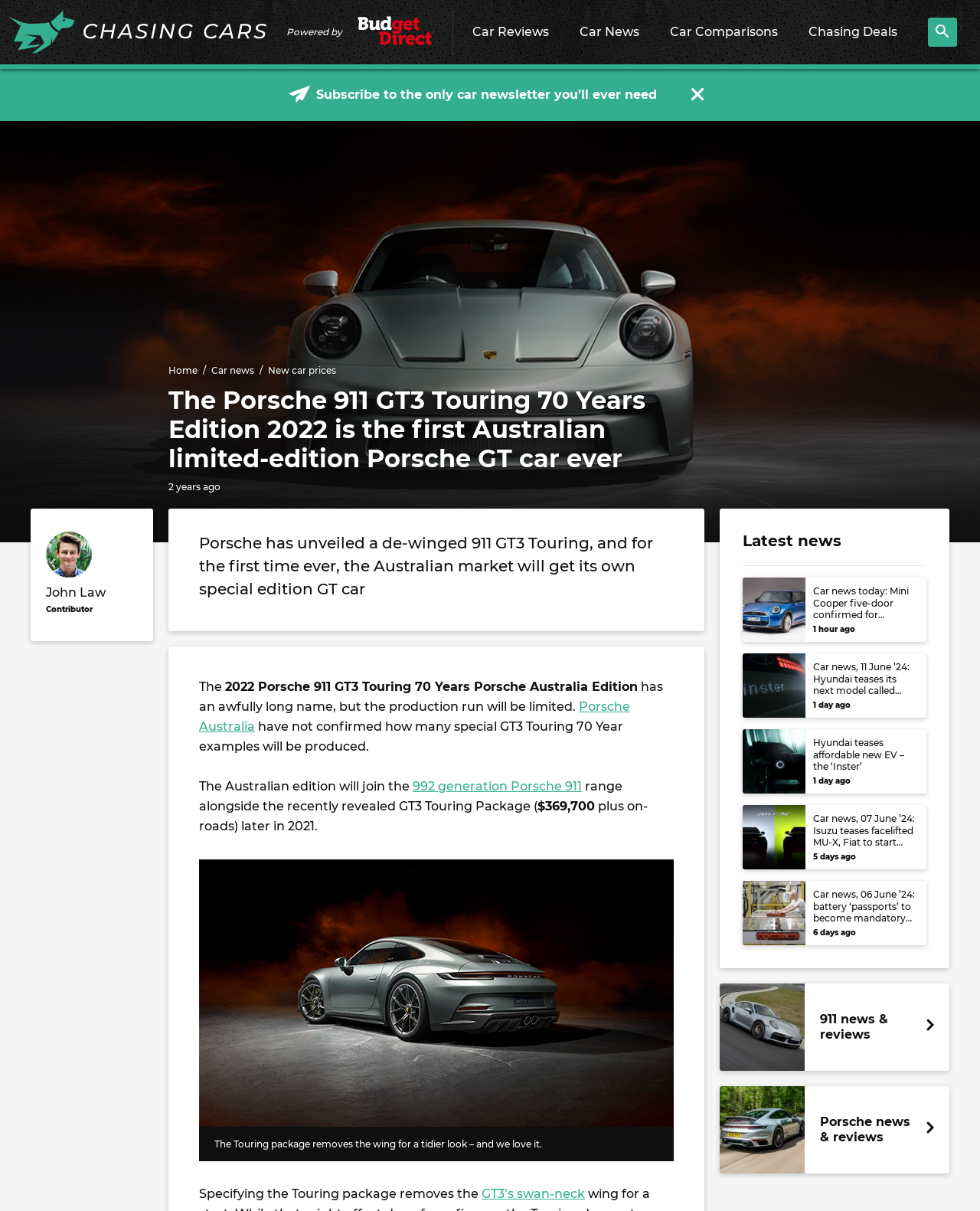What is the category of the news article?
Please provide an in-depth and detailed response to the question.

The article is categorized under 'Car news' as it discusses the latest news and updates about cars, specifically the Porsche 911 GT3 Touring 70 Years Edition.